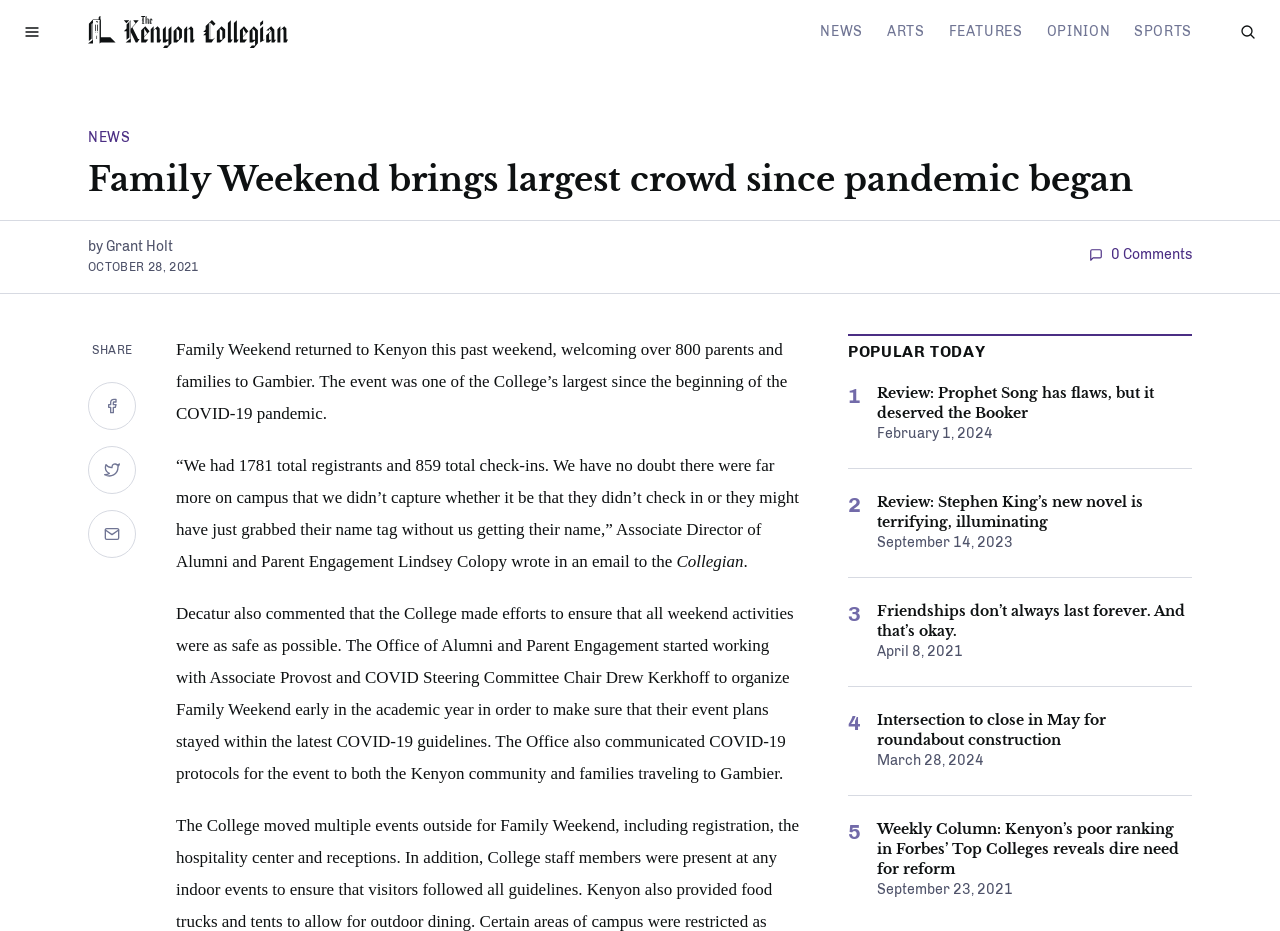Summarize the webpage with a detailed and informative caption.

This webpage appears to be a news article from a college publication, specifically Kenyon College. The main article is titled "Family Weekend brings largest crowd since pandemic began" and is accompanied by an image. The article discusses the return of Family Weekend to Kenyon College, which welcomed over 800 parents and families to Gambier, making it one of the college's largest events since the COVID-19 pandemic.

At the top of the page, there are navigation links to different sections of the publication, including NEWS, ARTS, FEATURES, OPINION, and SPORTS. There are also two buttons, one to toggle the menu and another to toggle the search function.

Below the main article, there are several sections. One section is titled "SHARE THIS ARTICLE" and provides links to share the article on Facebook, Twitter, and via email. Another section displays a list of popular articles, each with a heading, a link to the article, and a publication date. These articles have titles such as "Review: Prophet Song has flaws, but it deserved the Booker", "Review: Stephen King’s new novel is terrifying, illuminating", and "Friendships don’t always last forever. And that’s okay."

The layout of the page is organized, with clear headings and concise text. The main article is prominently displayed, and the supporting sections are neatly arranged below it.